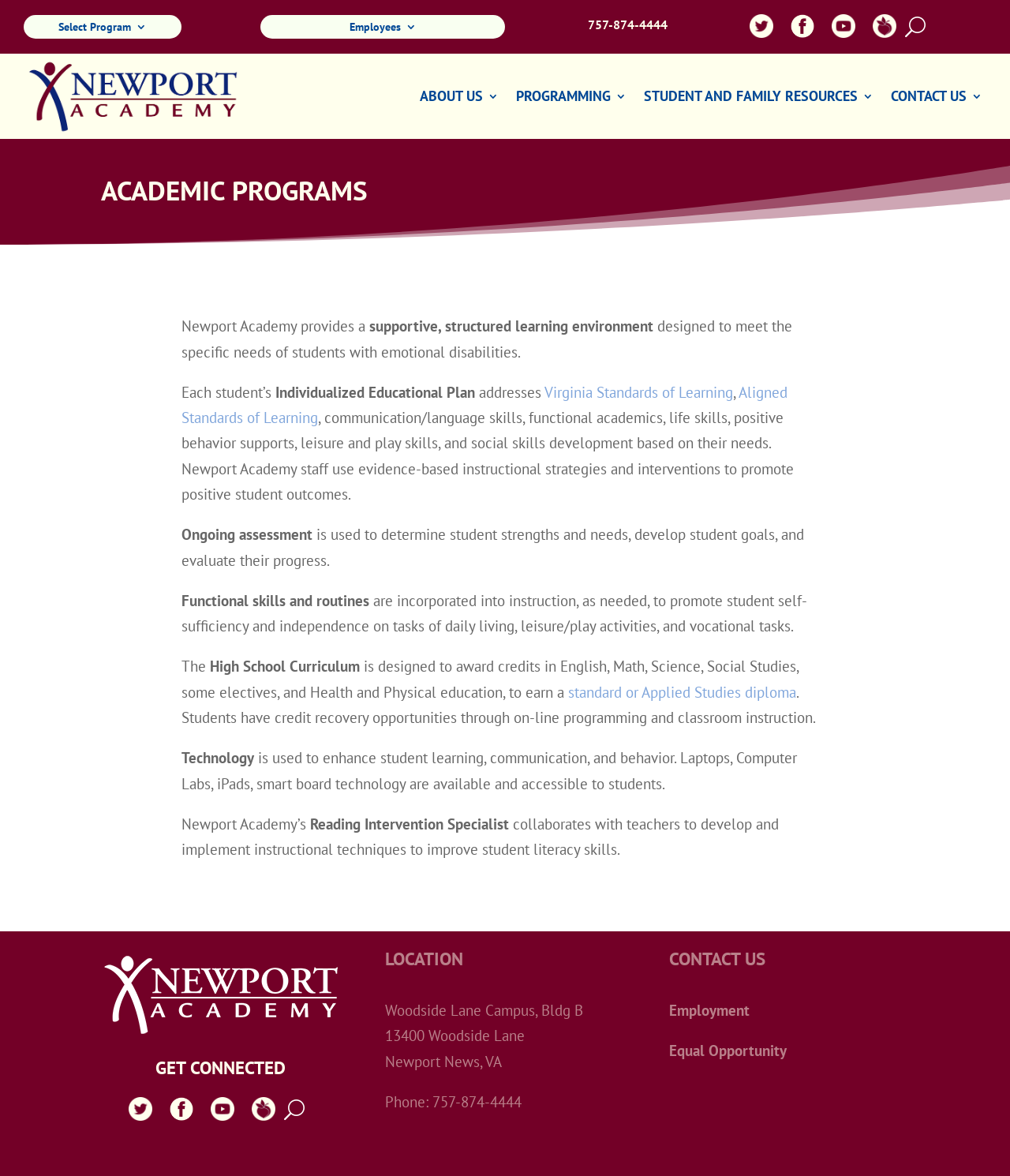Identify the bounding box coordinates of the clickable region required to complete the instruction: "Click the 'CONTACT US' link". The coordinates should be given as four float numbers within the range of 0 and 1, i.e., [left, top, right, bottom].

[0.882, 0.077, 0.972, 0.092]